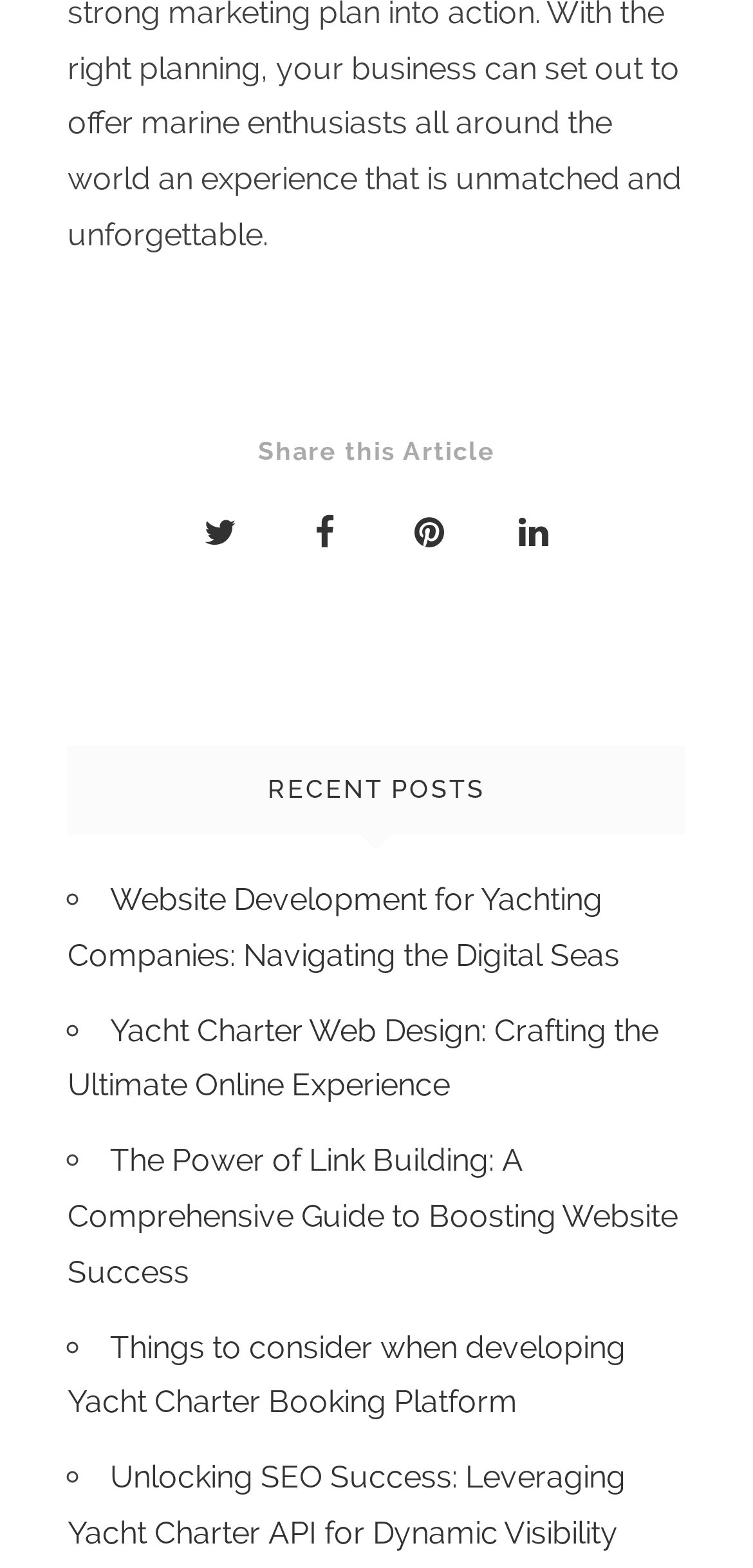Use the information in the screenshot to answer the question comprehensively: What is the symbol used to mark each recent post?

Each recent post is marked with a circle bullet (◦) symbol, which is used to list the posts in a visually appealing way.